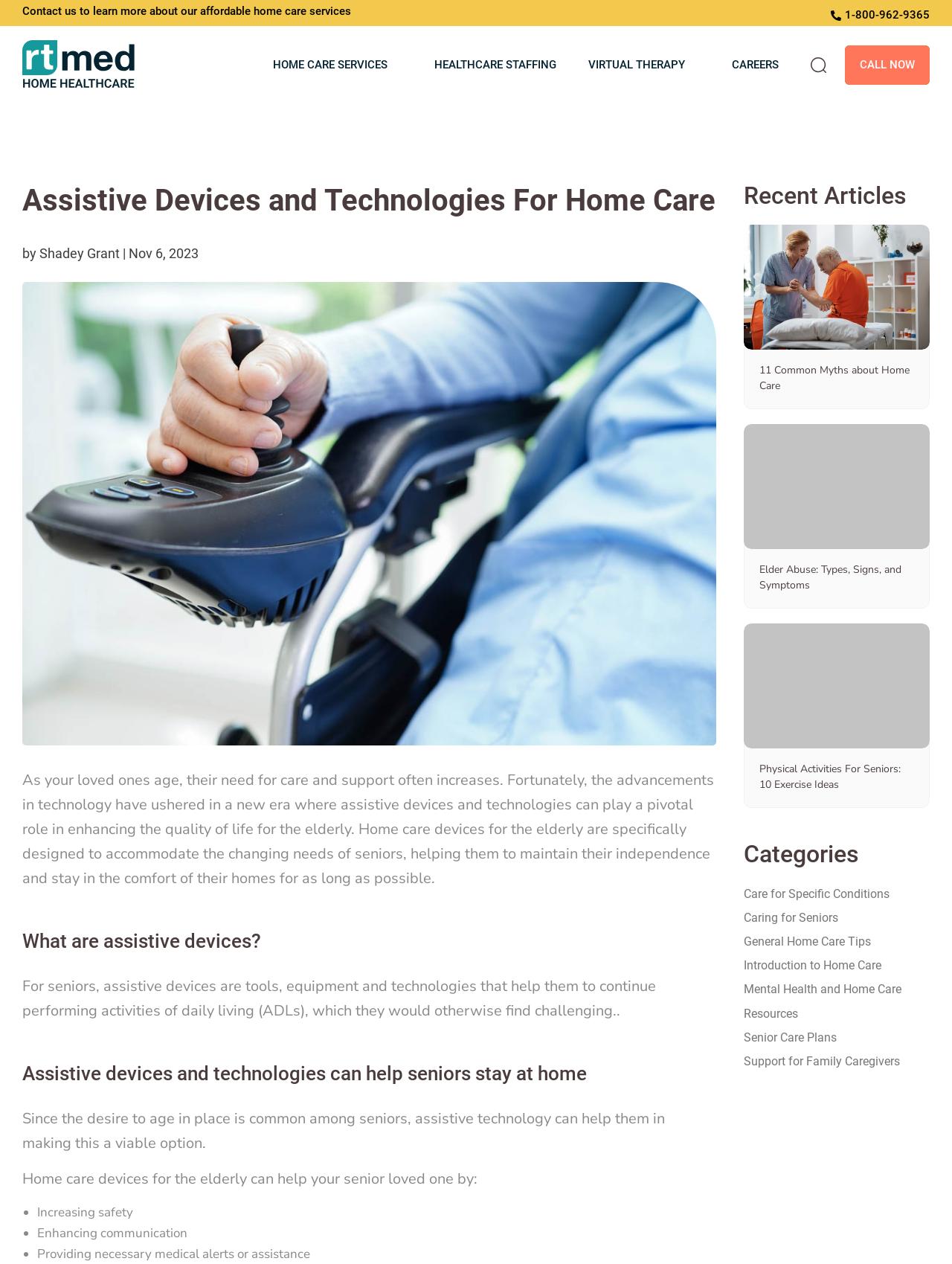Write an elaborate caption that captures the essence of the webpage.

This webpage is about assistive devices and technologies for home care, specifically for the elderly. At the top, there is a logo of RT Medical, a link to contact them, and a phone number. Below the logo, there are several links to different sections of the website, including home care services, healthcare staffing, virtual therapy, careers, and search.

The main content of the page starts with a heading that reads "Assistive Devices and Technologies For Home Care" and a subheading that mentions the author, Shadey Grant, and the date, November 6, 2023. Below this, there is an image of an Asian elderly woman using a walker in a nursing home.

The main text explains that assistive devices and technologies can enhance the quality of life for the elderly, helping them maintain their independence and stay in their homes for as long as possible. It defines what assistive devices are and how they can help seniors stay at home. The text also lists the benefits of home care devices for the elderly, including increasing safety, enhancing communication, and providing necessary medical alerts or assistance.

On the right side of the page, there is a section titled "Recent Articles" that lists three articles with images and headings. The articles are about common myths about home care, elder abuse, and physical activities for seniors.

Below the recent articles section, there is a list of categories, including care for specific conditions, caring for seniors, general home care tips, and more. Each category has a link to a related webpage.